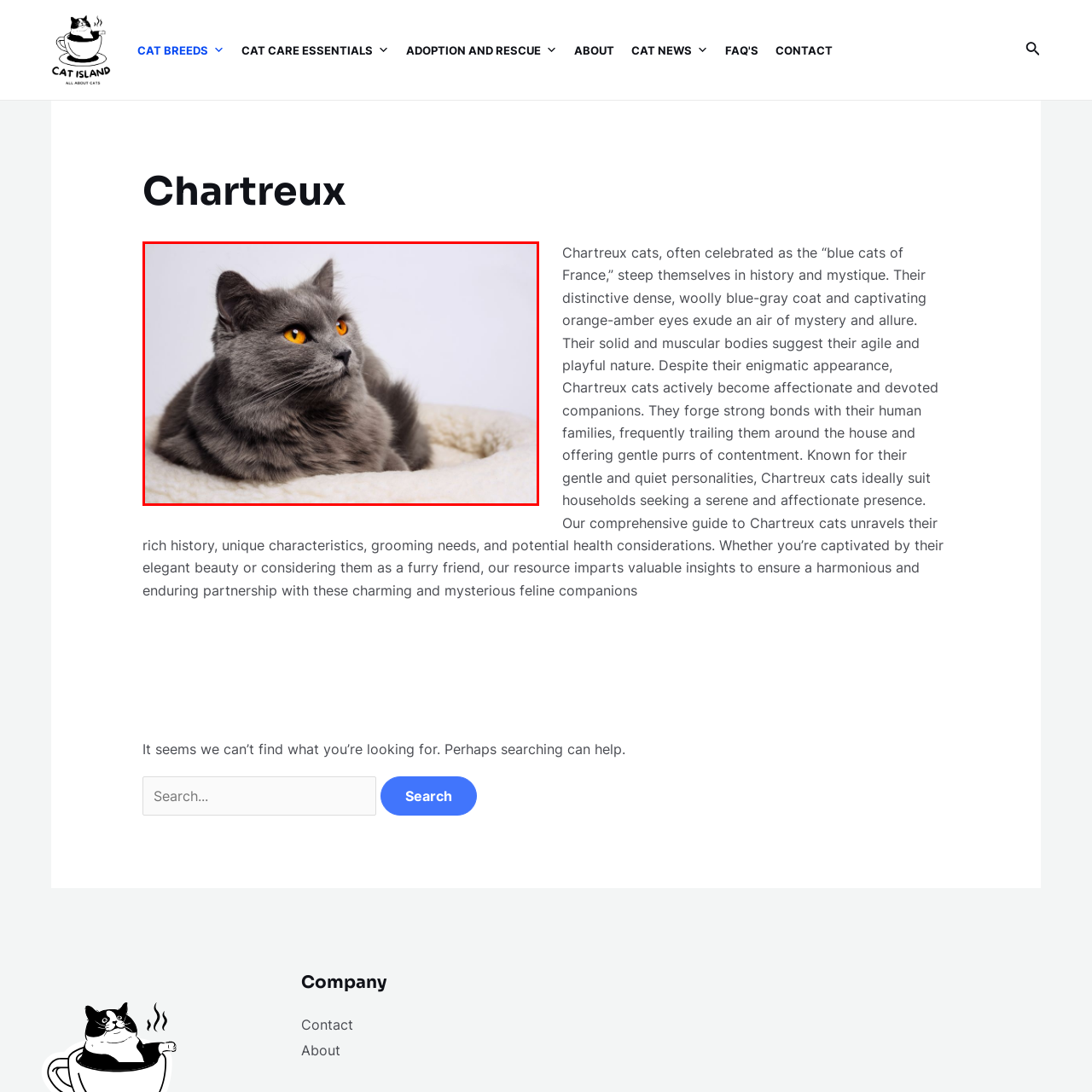What is the Chartreux cat also referred to as?
Analyze the image within the red frame and provide a concise answer using only one word or a short phrase.

the blue cats of France